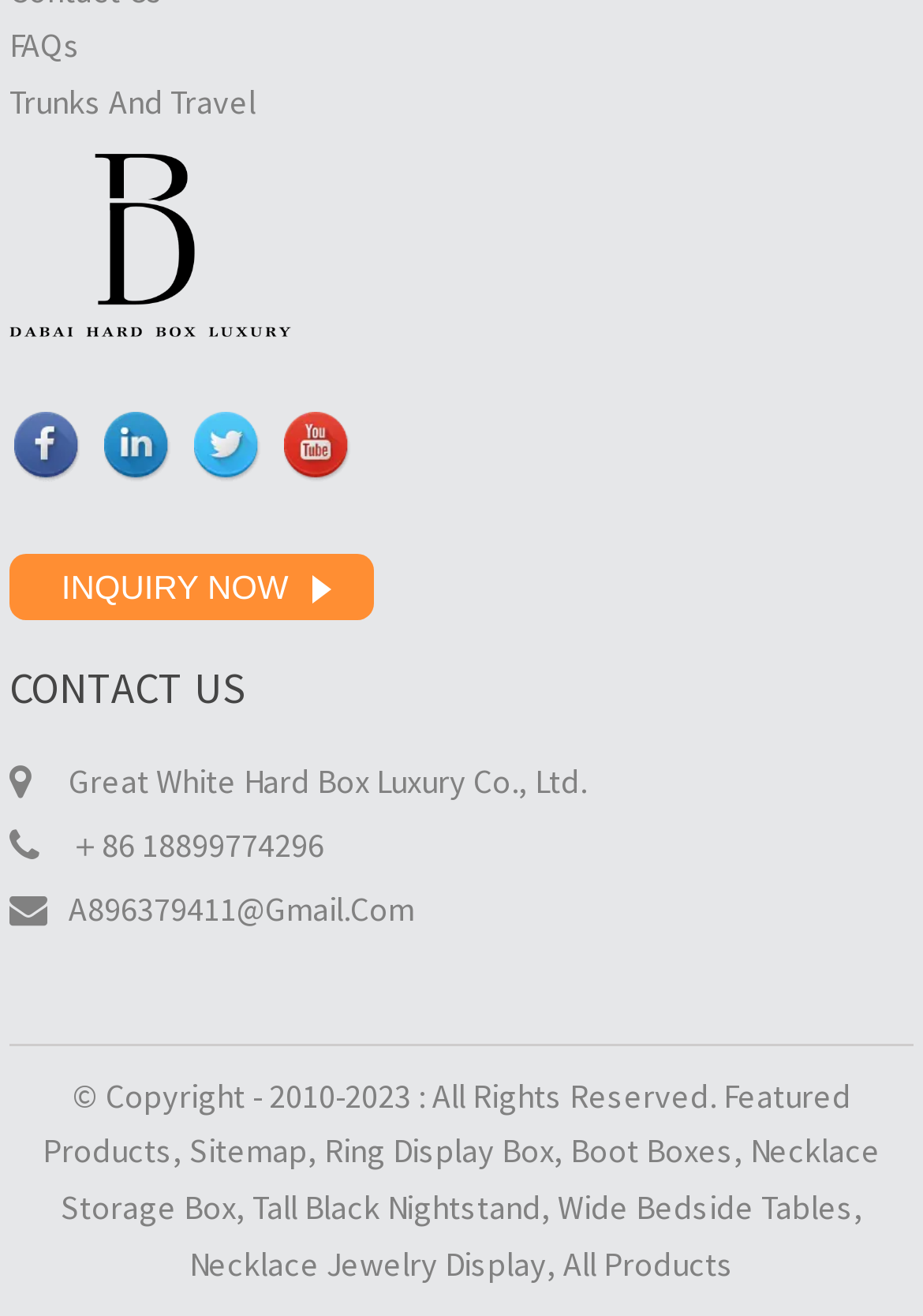Determine the bounding box coordinates of the clickable element necessary to fulfill the instruction: "Check the company's LinkedIn page". Provide the coordinates as four float numbers within the 0 to 1 range, i.e., [left, top, right, bottom].

[0.114, 0.321, 0.191, 0.353]